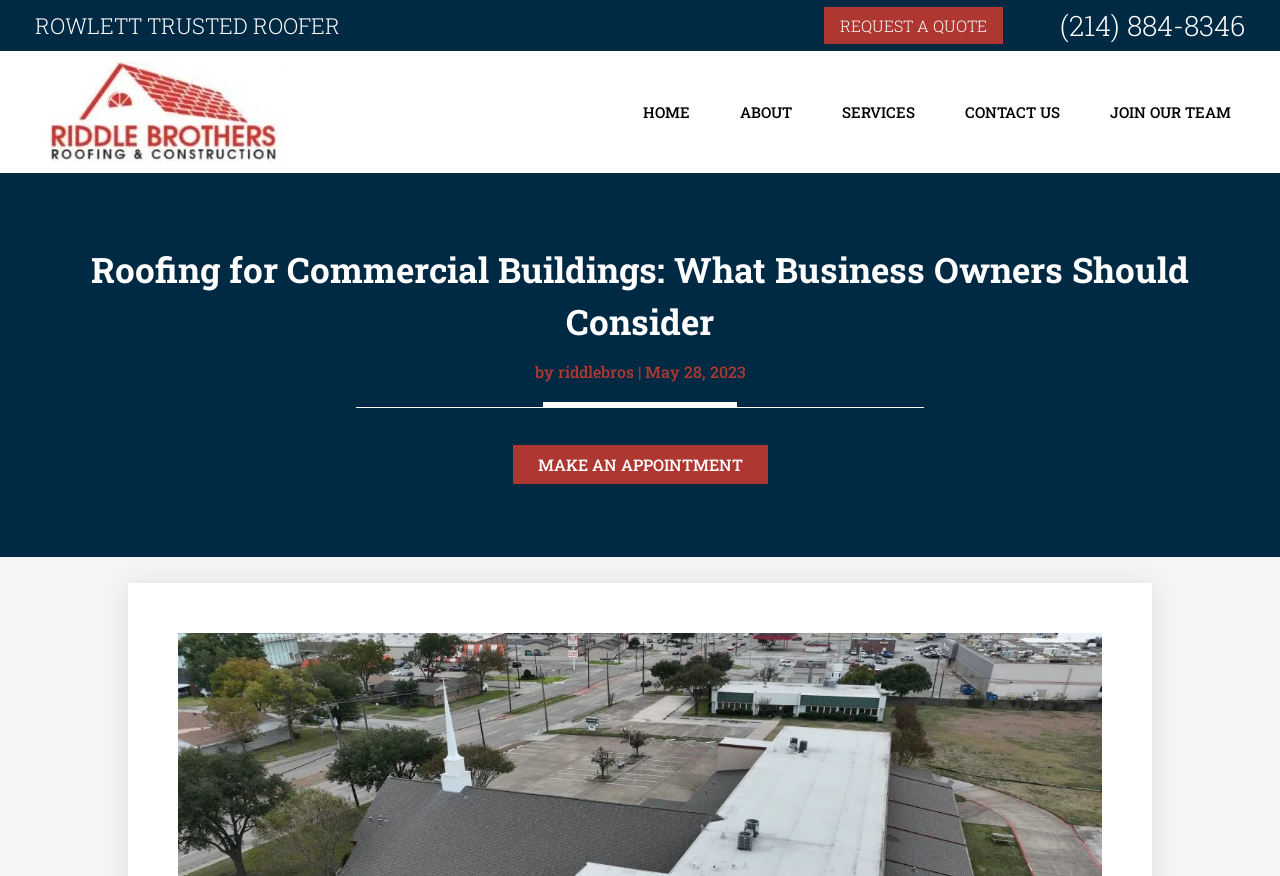What is the date mentioned in the article?
Can you provide an in-depth and detailed response to the question?

I found the date by looking at the section with the article information, where I saw a static text element with the date 'May 28, 2023'.